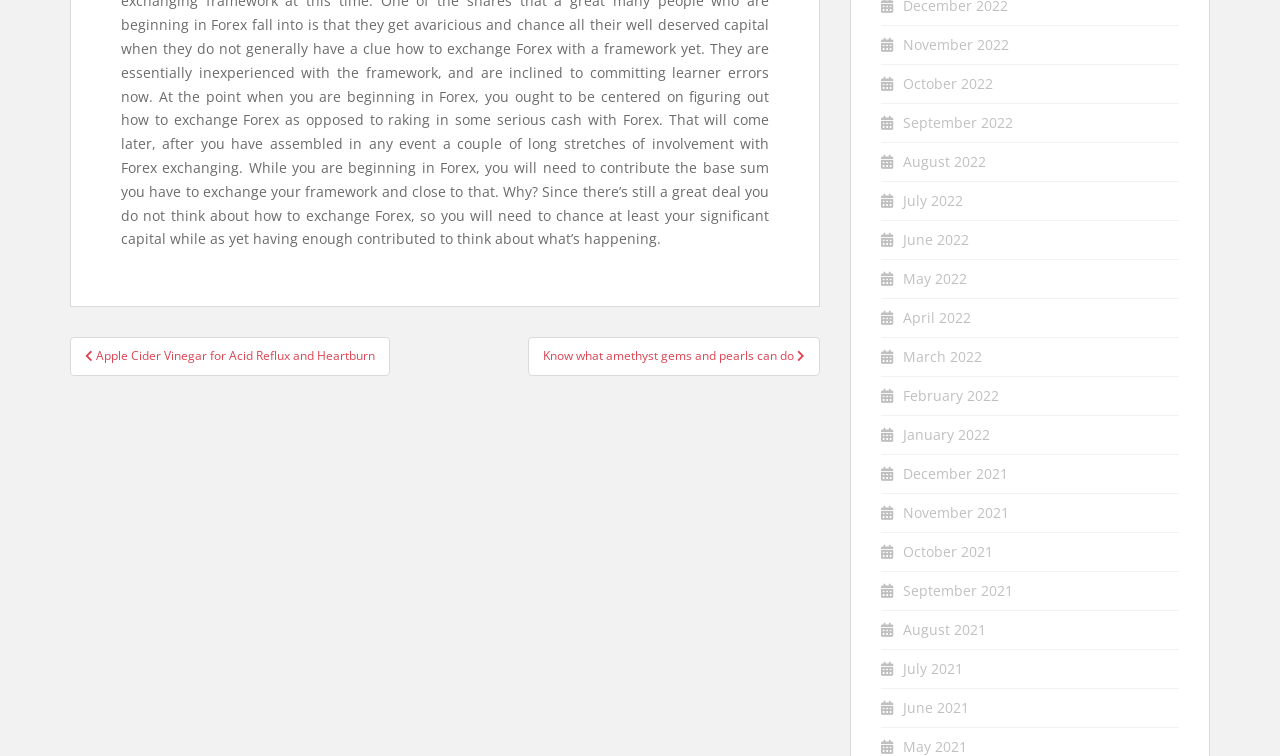Please answer the following question using a single word or phrase: 
What is the title of the second post?

Know what amethyst gems and pearls can do